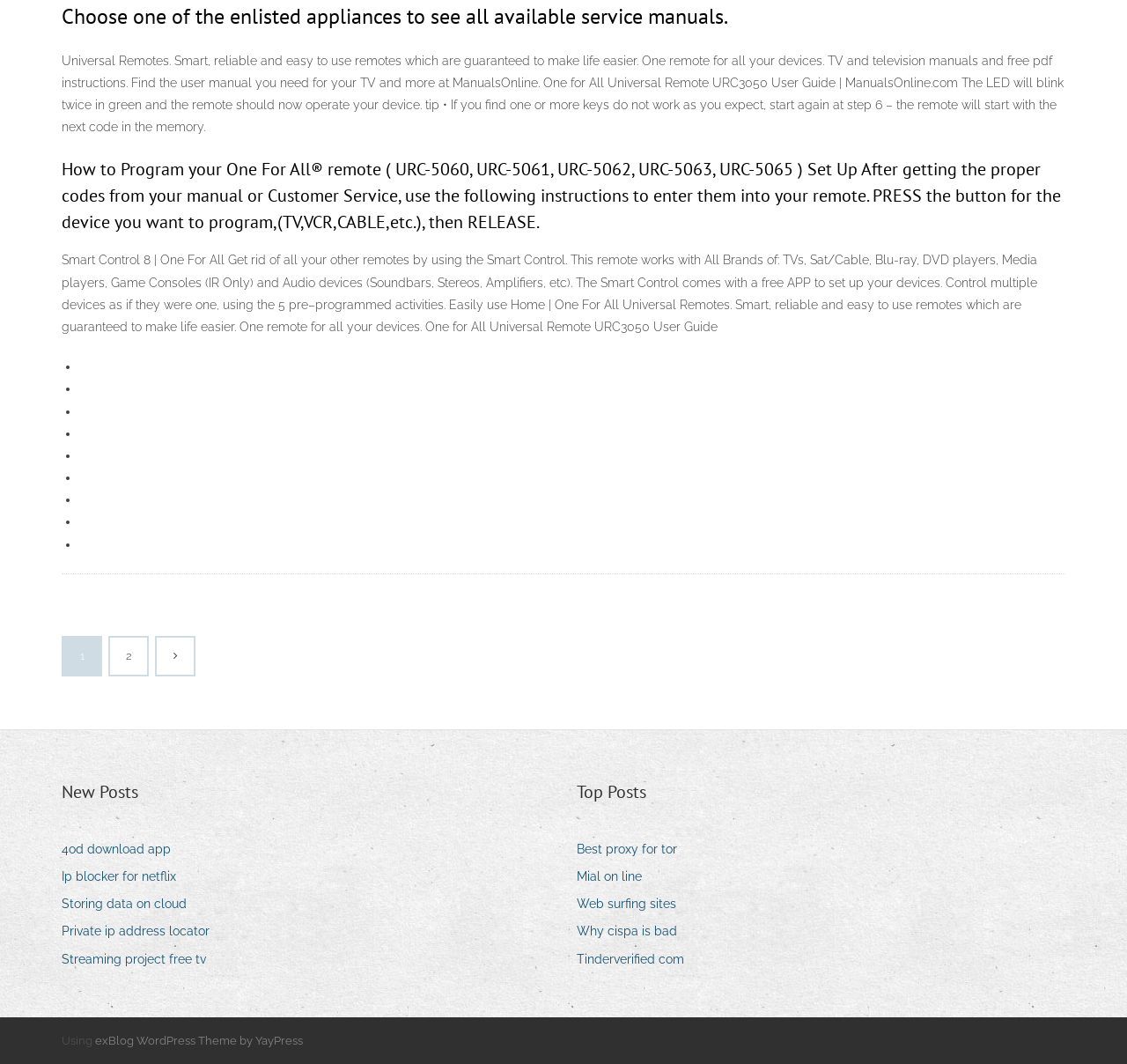Provide the bounding box coordinates of the HTML element described as: "EXHIBIT Rolling the Stone Away". The bounding box coordinates should be four float numbers between 0 and 1, i.e., [left, top, right, bottom].

None